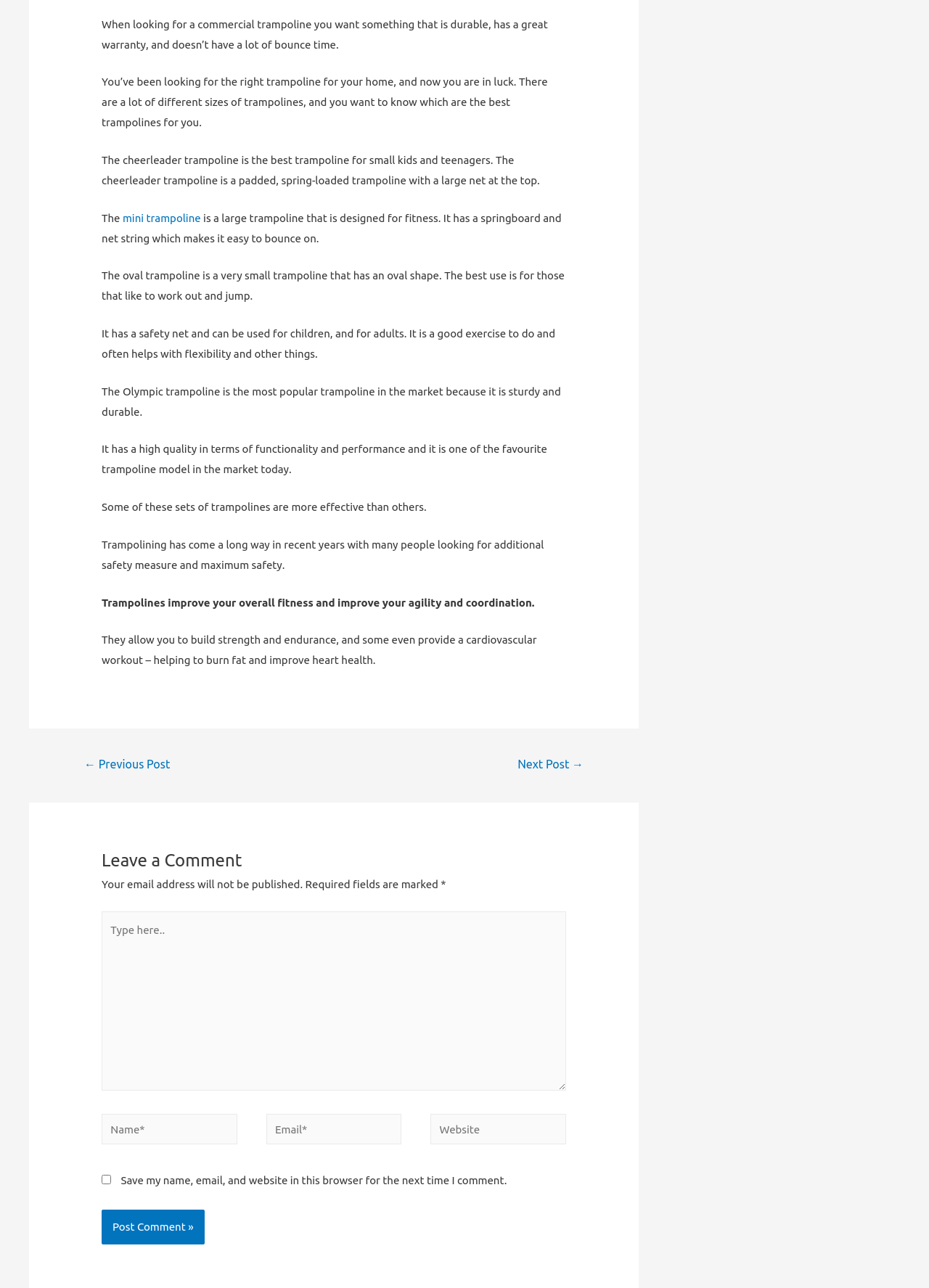Please locate the bounding box coordinates of the element that should be clicked to achieve the given instruction: "Enter your name in the 'Name*' field".

[0.109, 0.865, 0.255, 0.888]